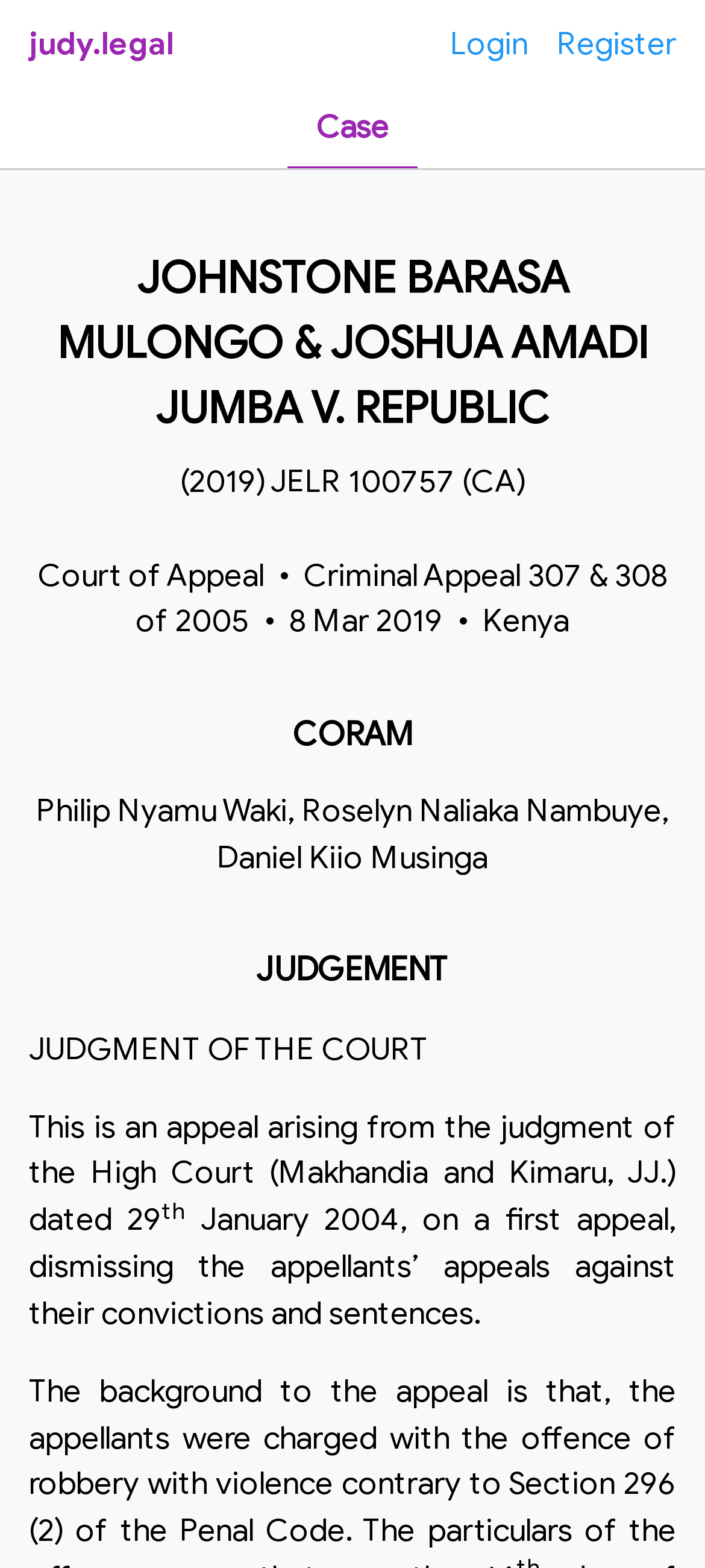Locate the UI element described by Case and provide its bounding box coordinates. Use the format (top-left x, top-left y, bottom-right x, bottom-right y) with all values as floating point numbers between 0 and 1.

[0.408, 0.058, 0.592, 0.107]